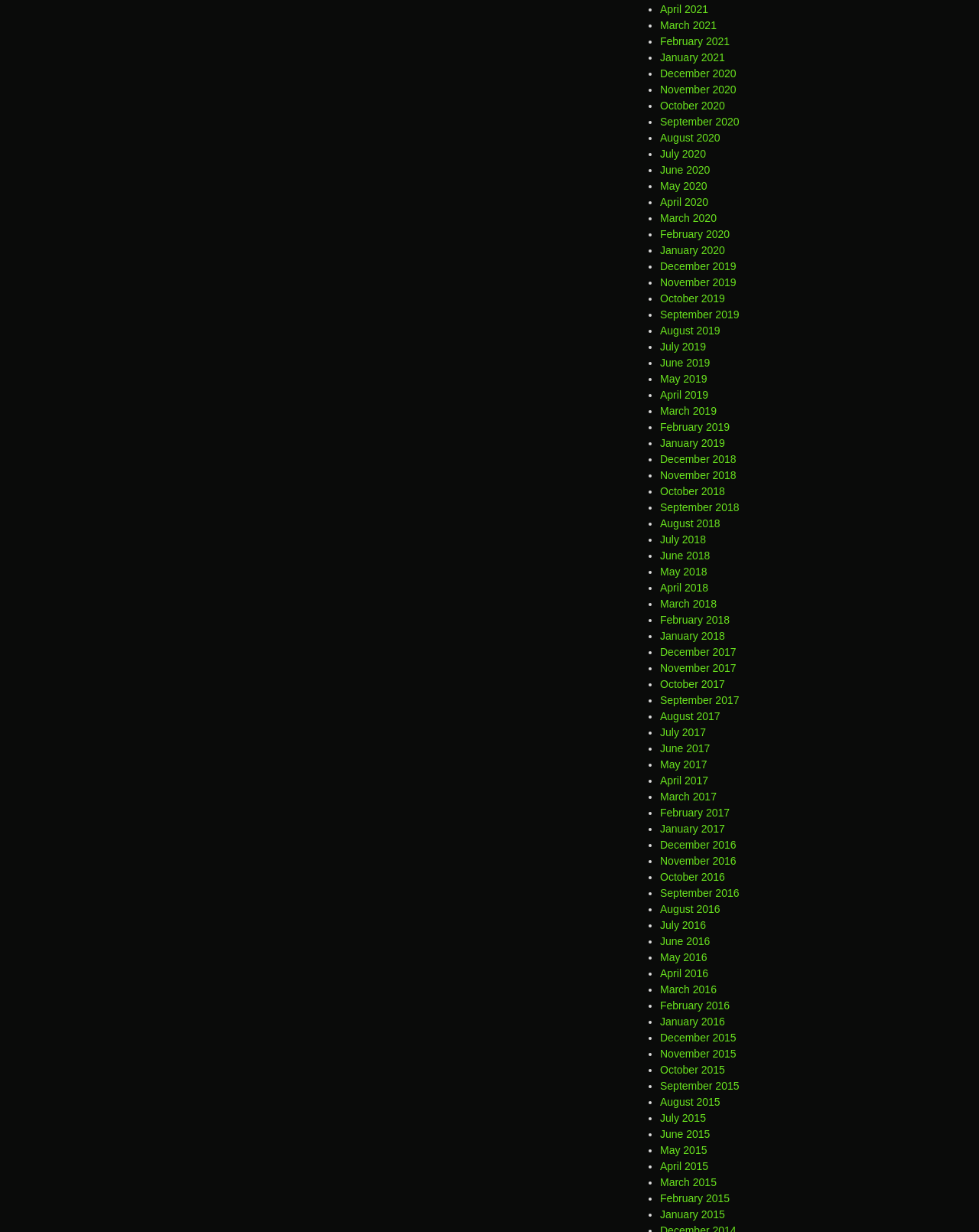Can you find the bounding box coordinates for the element that needs to be clicked to execute this instruction: "click April 2021"? The coordinates should be given as four float numbers between 0 and 1, i.e., [left, top, right, bottom].

[0.674, 0.003, 0.723, 0.013]